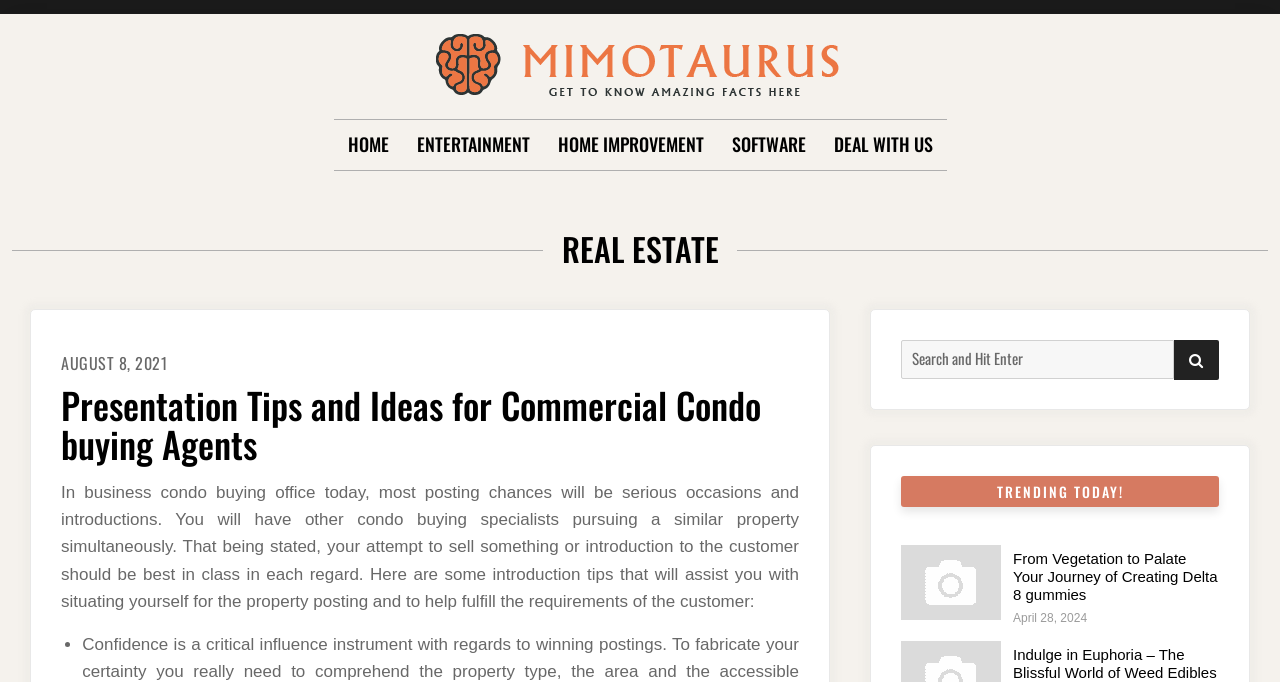What is the category of the blog post 'Presentation Tips and Ideas for Commercial Condo buying Agents'?
Using the image as a reference, answer the question in detail.

The blog post 'Presentation Tips and Ideas for Commercial Condo buying Agents' is categorized under 'REAL ESTATE' as it is listed under the 'REAL ESTATE' heading on the webpage.